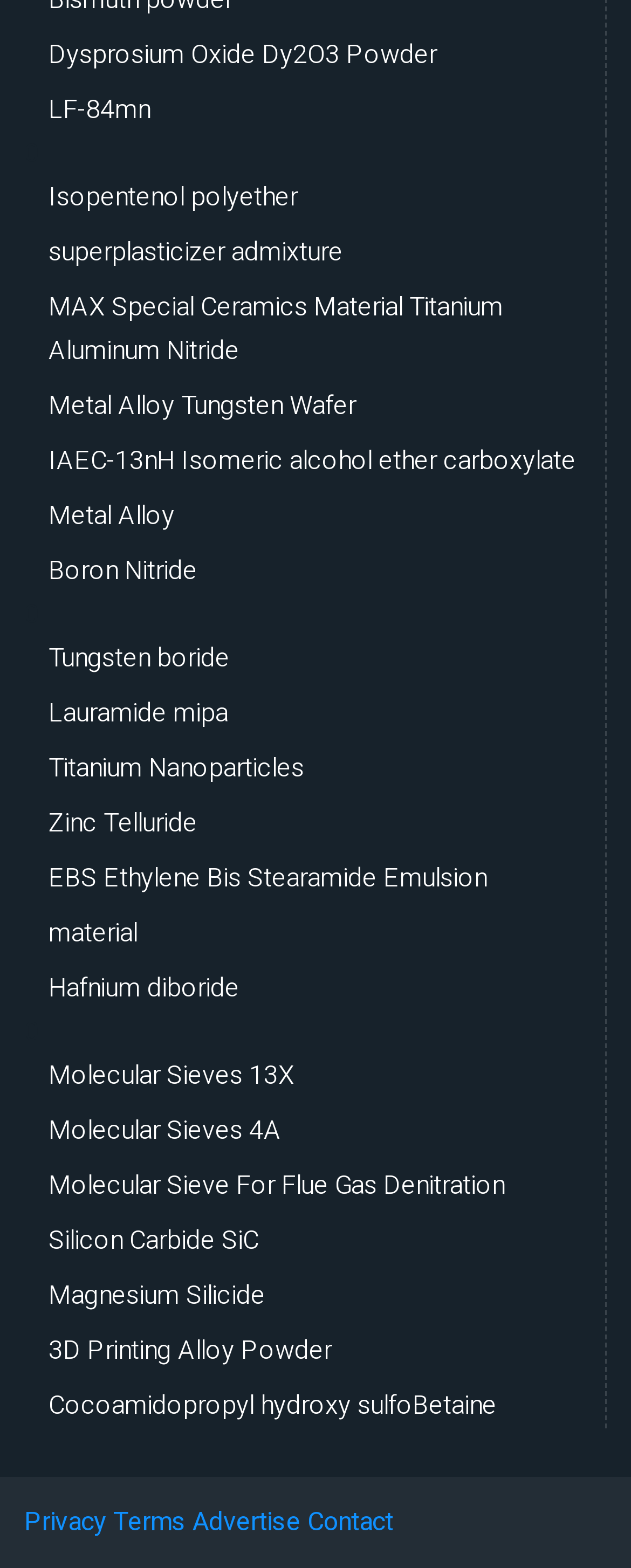Please identify the bounding box coordinates of the element's region that I should click in order to complete the following instruction: "Check the accessibility statement". The bounding box coordinates consist of four float numbers between 0 and 1, i.e., [left, top, right, bottom].

None